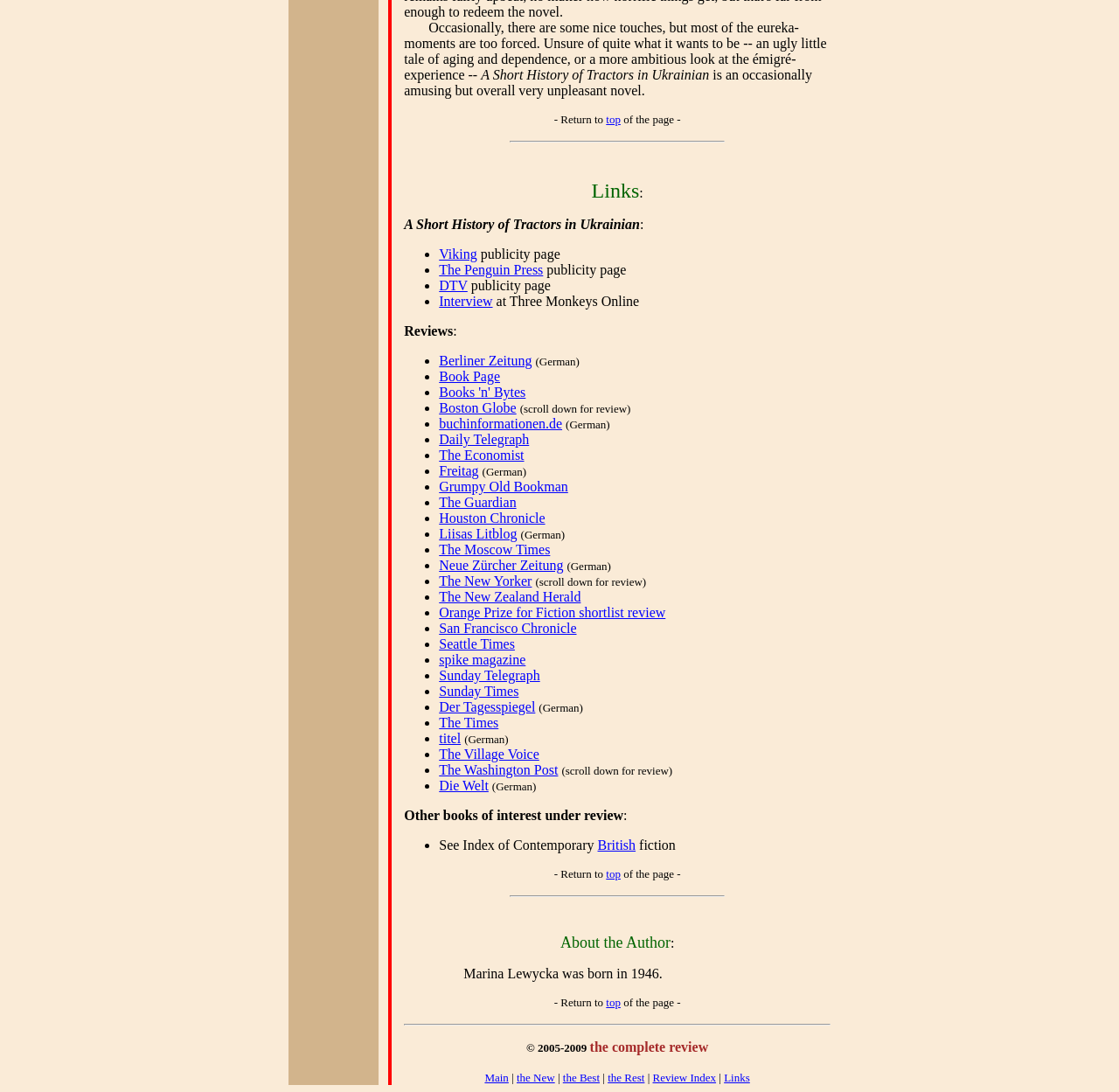Locate the bounding box coordinates of the element's region that should be clicked to carry out the following instruction: "Go to the 'Book Page'". The coordinates need to be four float numbers between 0 and 1, i.e., [left, top, right, bottom].

[0.392, 0.338, 0.447, 0.351]